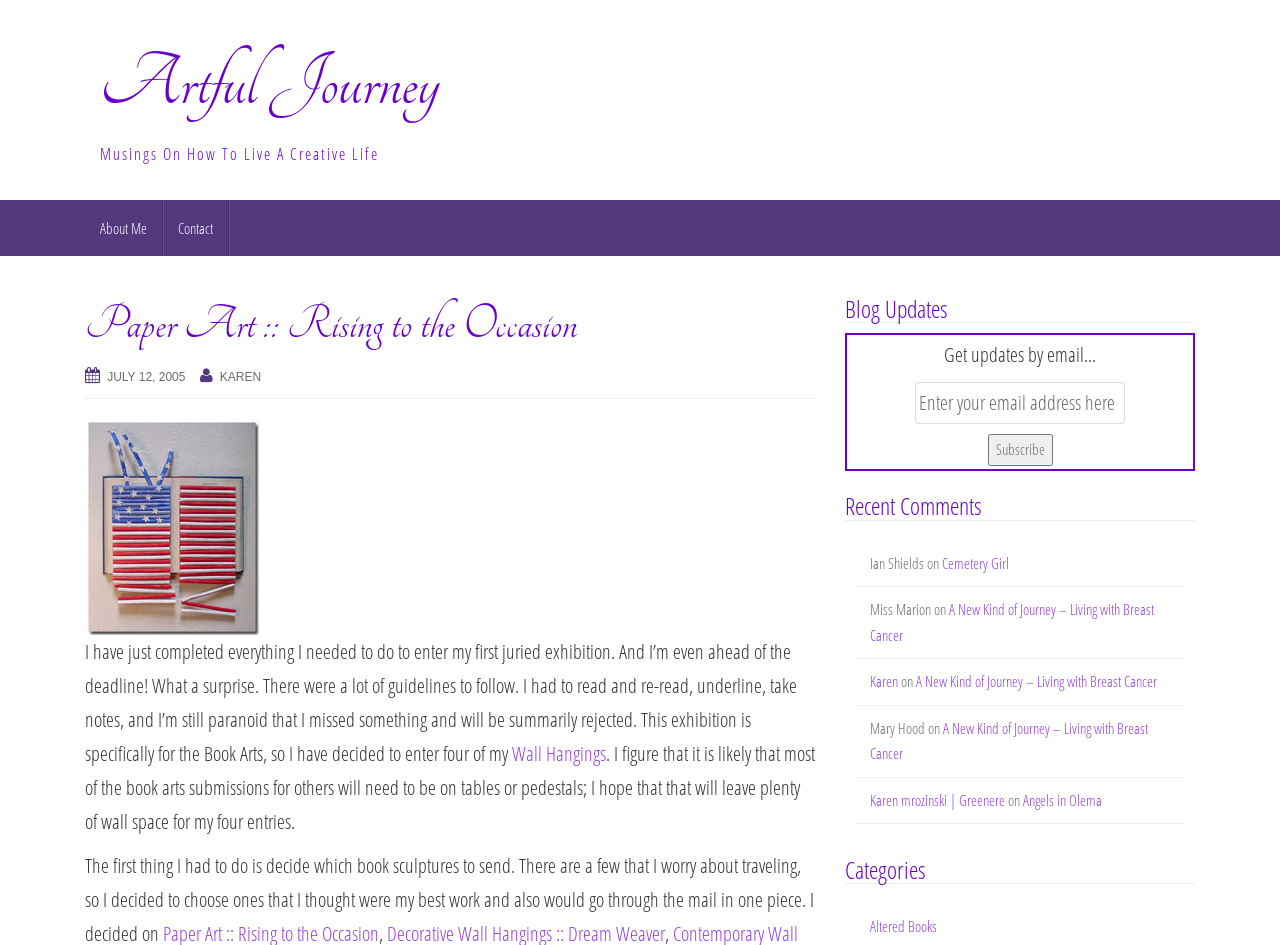Determine the bounding box of the UI component based on this description: "Angels in Olema". The bounding box coordinates should be four float values between 0 and 1, i.e., [left, top, right, bottom].

[0.799, 0.836, 0.861, 0.857]